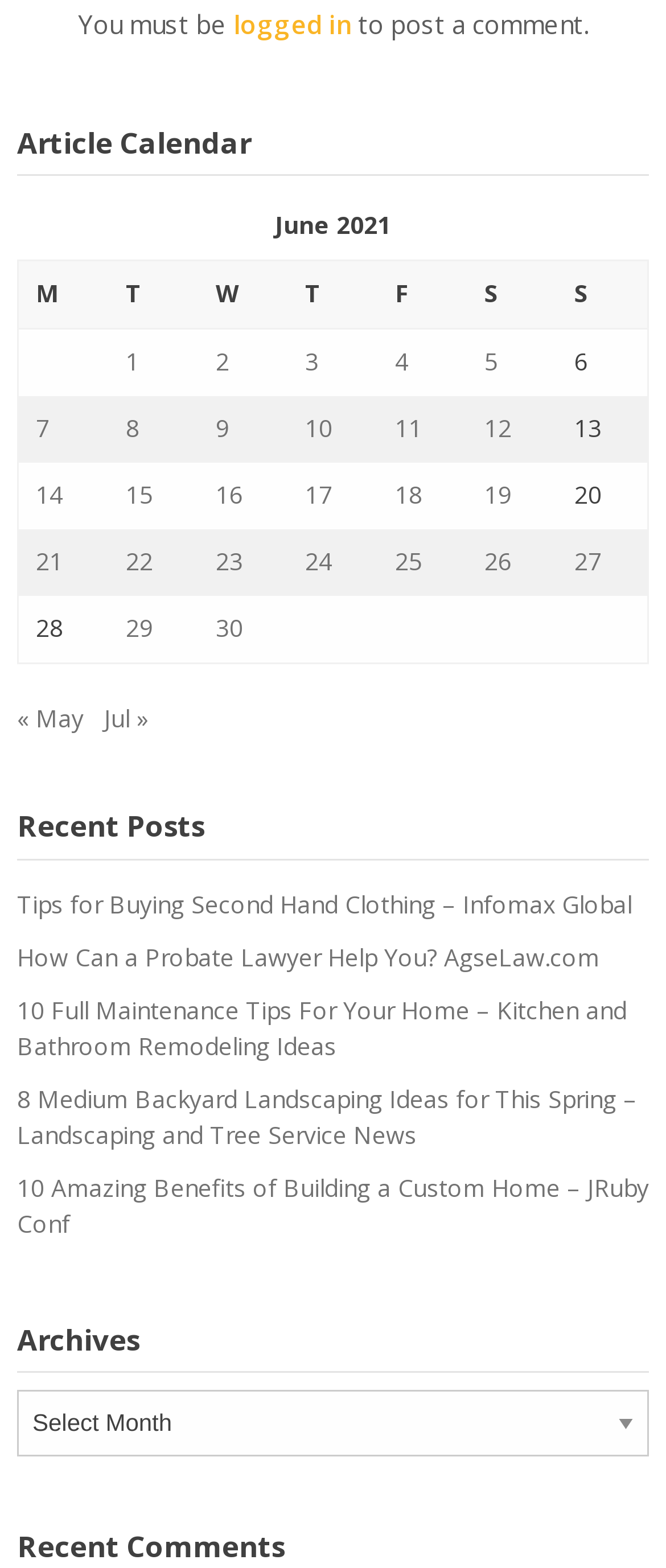Find the bounding box coordinates for the HTML element described as: "2". The coordinates should consist of four float values between 0 and 1, i.e., [left, top, right, bottom].

[0.324, 0.22, 0.344, 0.241]